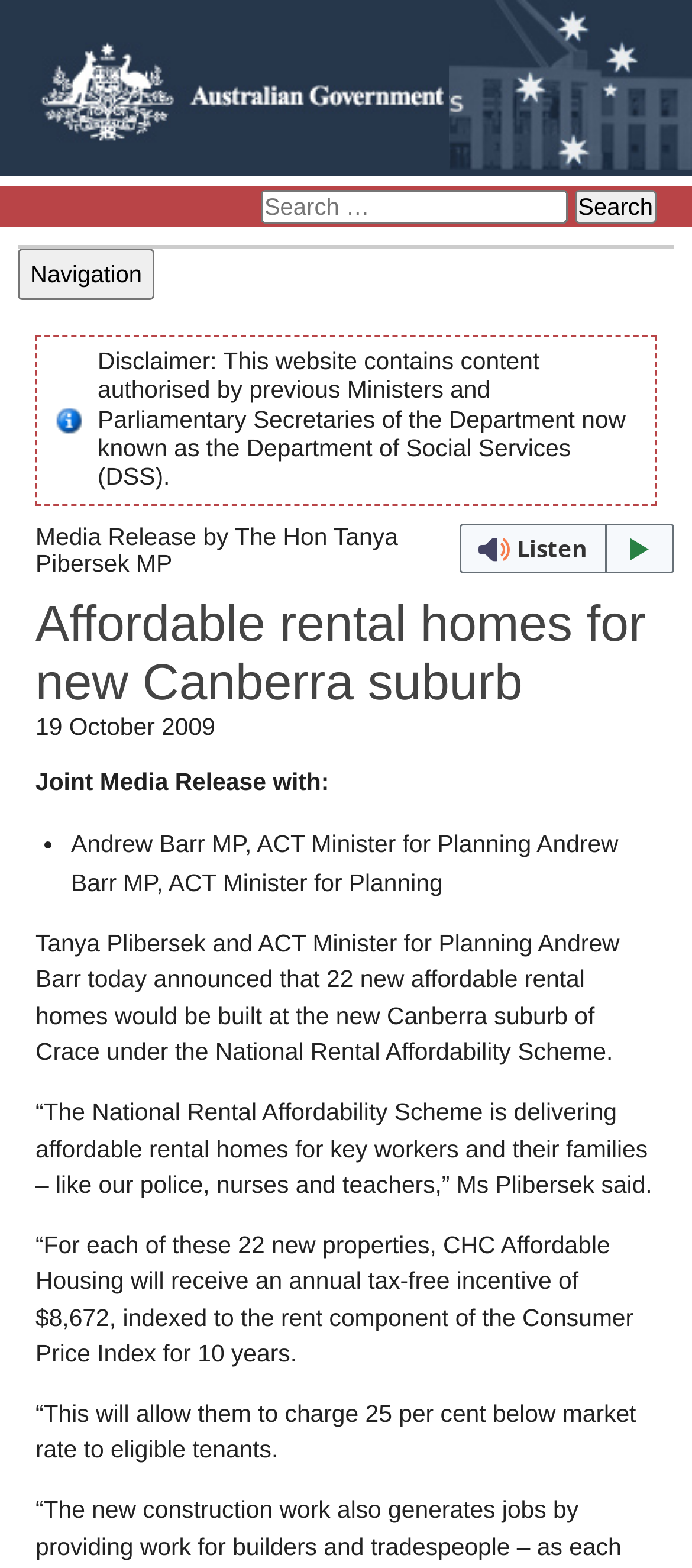What is the name of the Australian Government minister mentioned?
Refer to the image and provide a concise answer in one word or phrase.

Tanya Plibersek